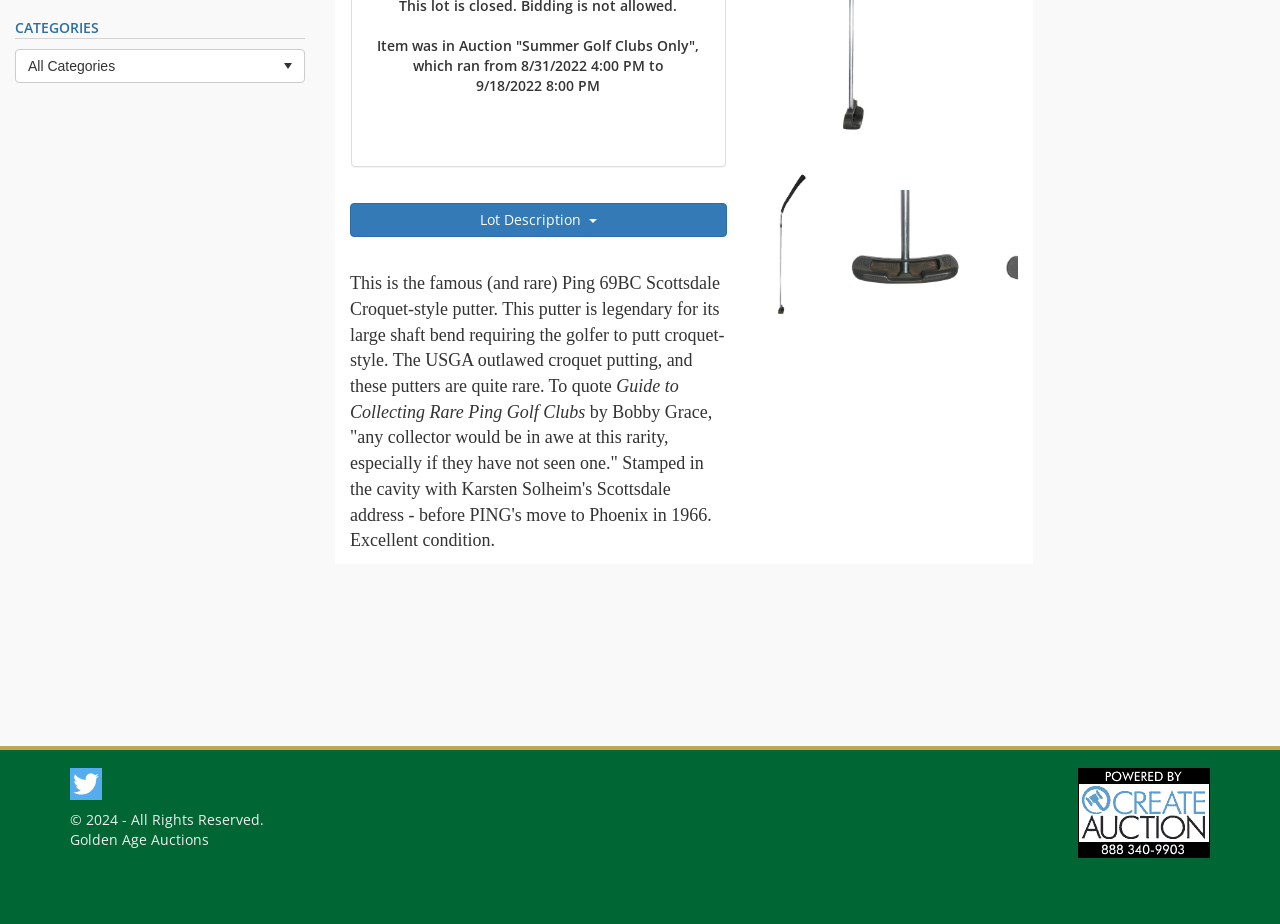Identify the bounding box coordinates for the UI element described as follows: "alt="Create Auction Online Auction Software"". Ensure the coordinates are four float numbers between 0 and 1, formatted as [left, top, right, bottom].

[0.842, 0.831, 0.945, 0.929]